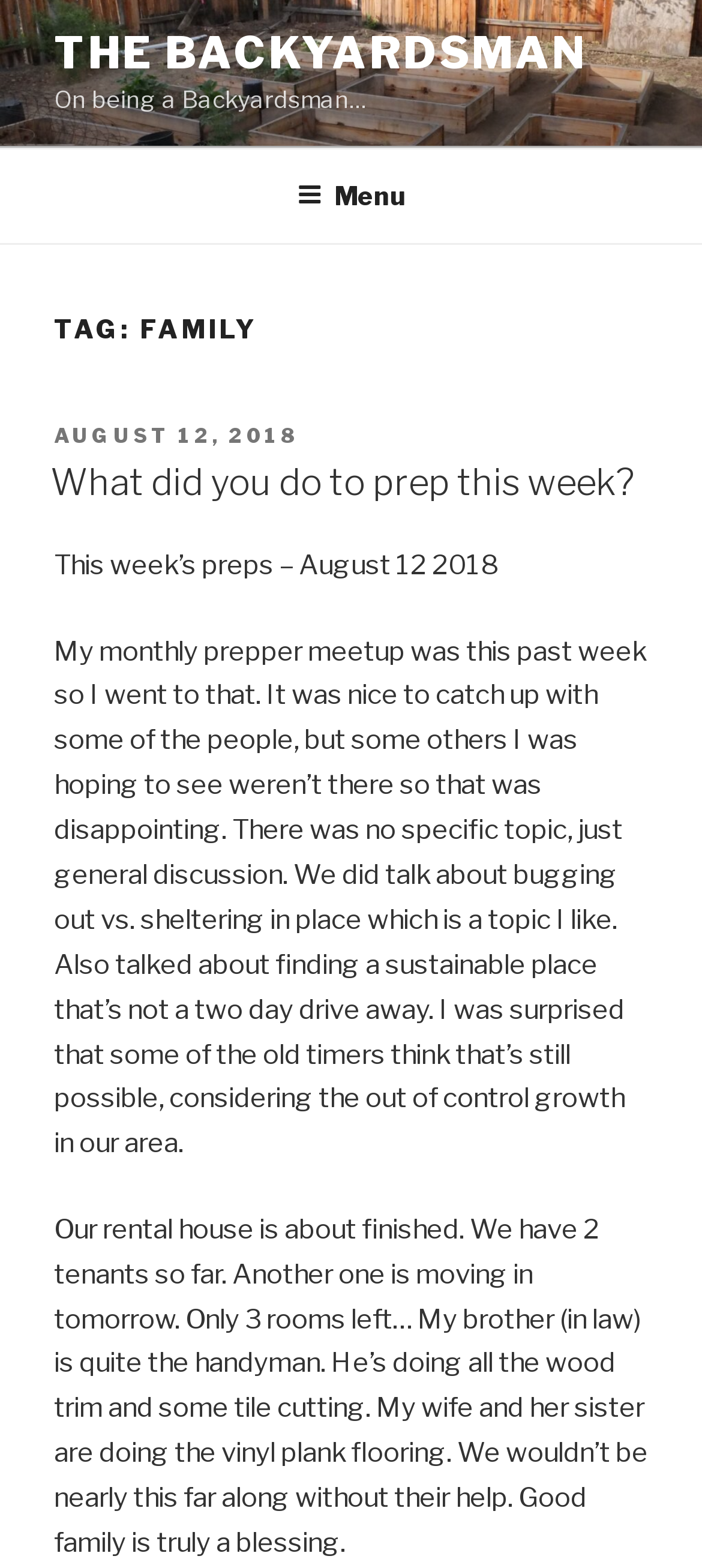Determine the bounding box of the UI component based on this description: "August 12, 2018November 27, 2018". The bounding box coordinates should be four float values between 0 and 1, i.e., [left, top, right, bottom].

[0.077, 0.27, 0.426, 0.286]